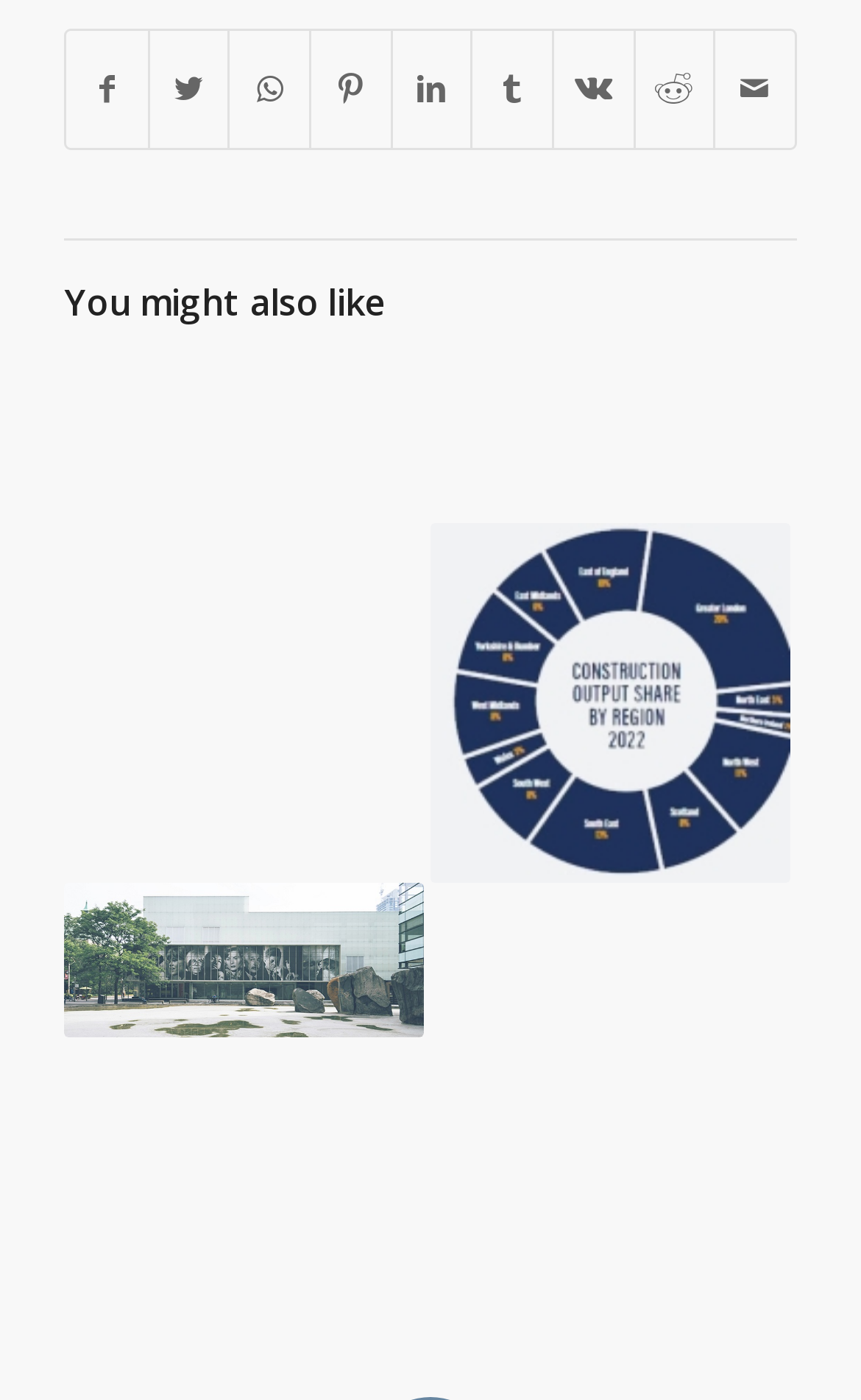Can you pinpoint the bounding box coordinates for the clickable element required for this instruction: "View 'Windows and doors: time to review your suppliers?' article"? The coordinates should be four float numbers between 0 and 1, i.e., [left, top, right, bottom].

[0.075, 0.262, 0.492, 0.374]